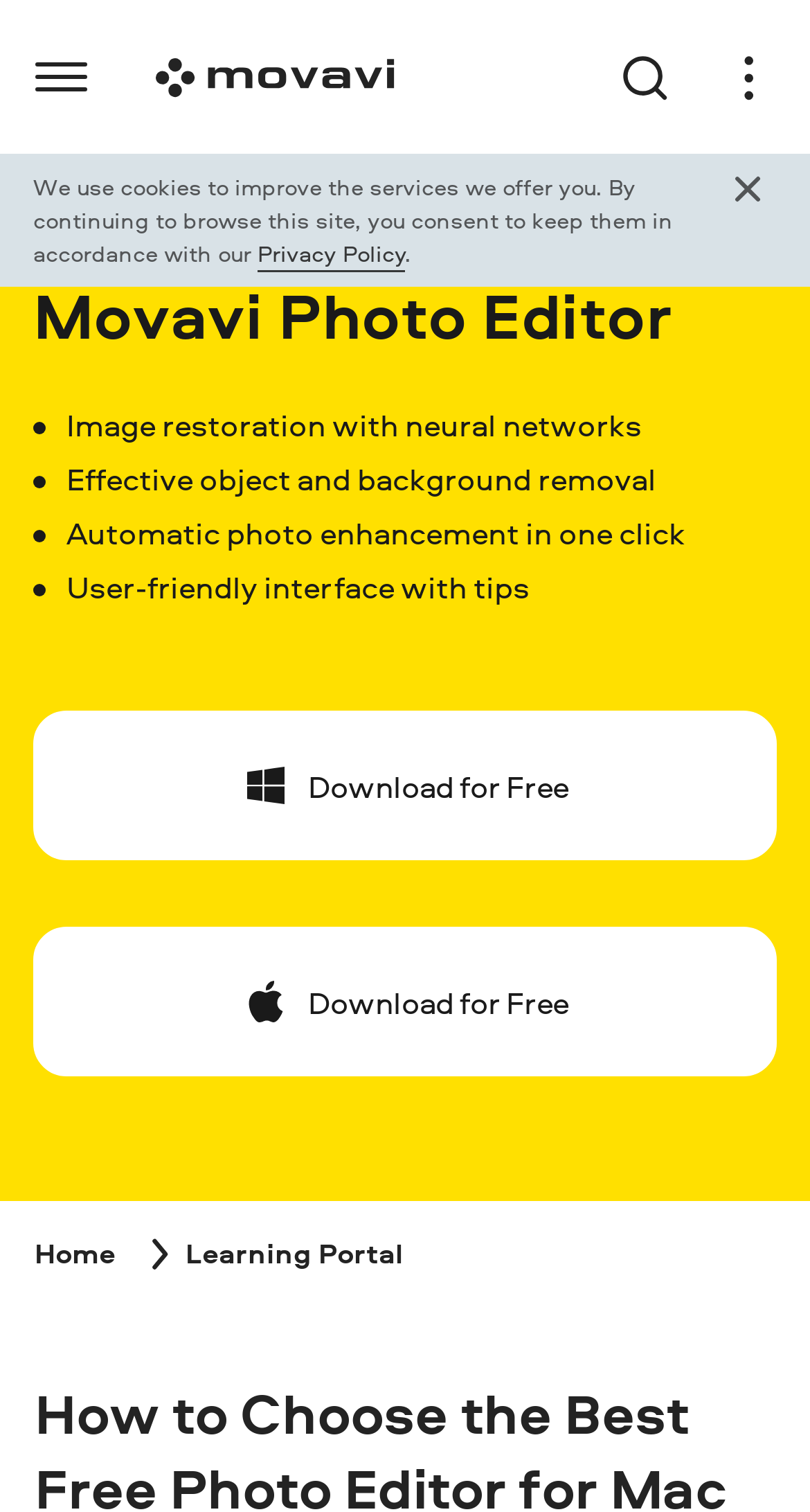Identify the bounding box coordinates of the section to be clicked to complete the task described by the following instruction: "Download Movavi Photo Editor for free". The coordinates should be four float numbers between 0 and 1, formatted as [left, top, right, bottom].

[0.041, 0.47, 0.959, 0.569]